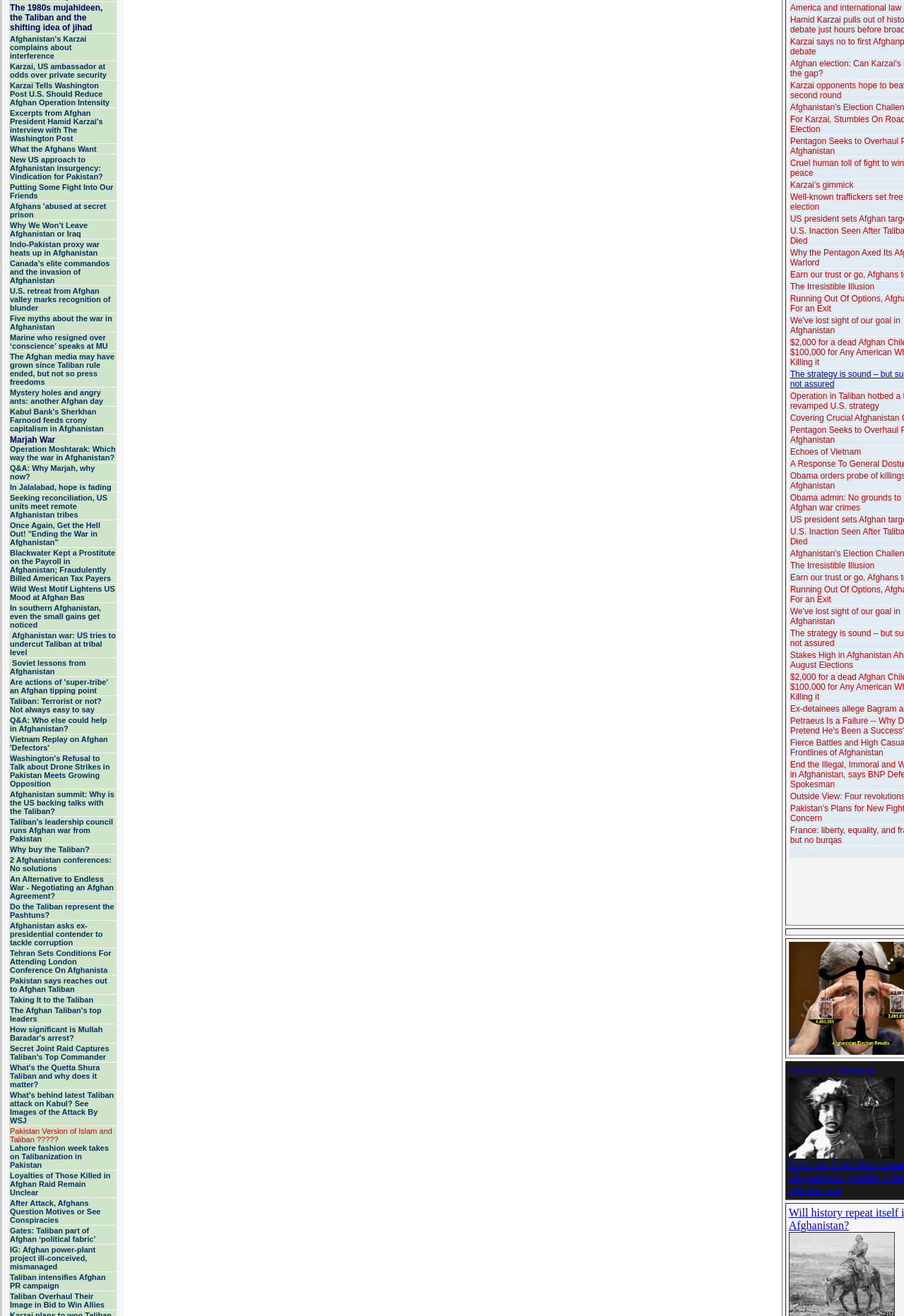How many articles are listed on this webpage? From the image, respond with a single word or brief phrase.

43